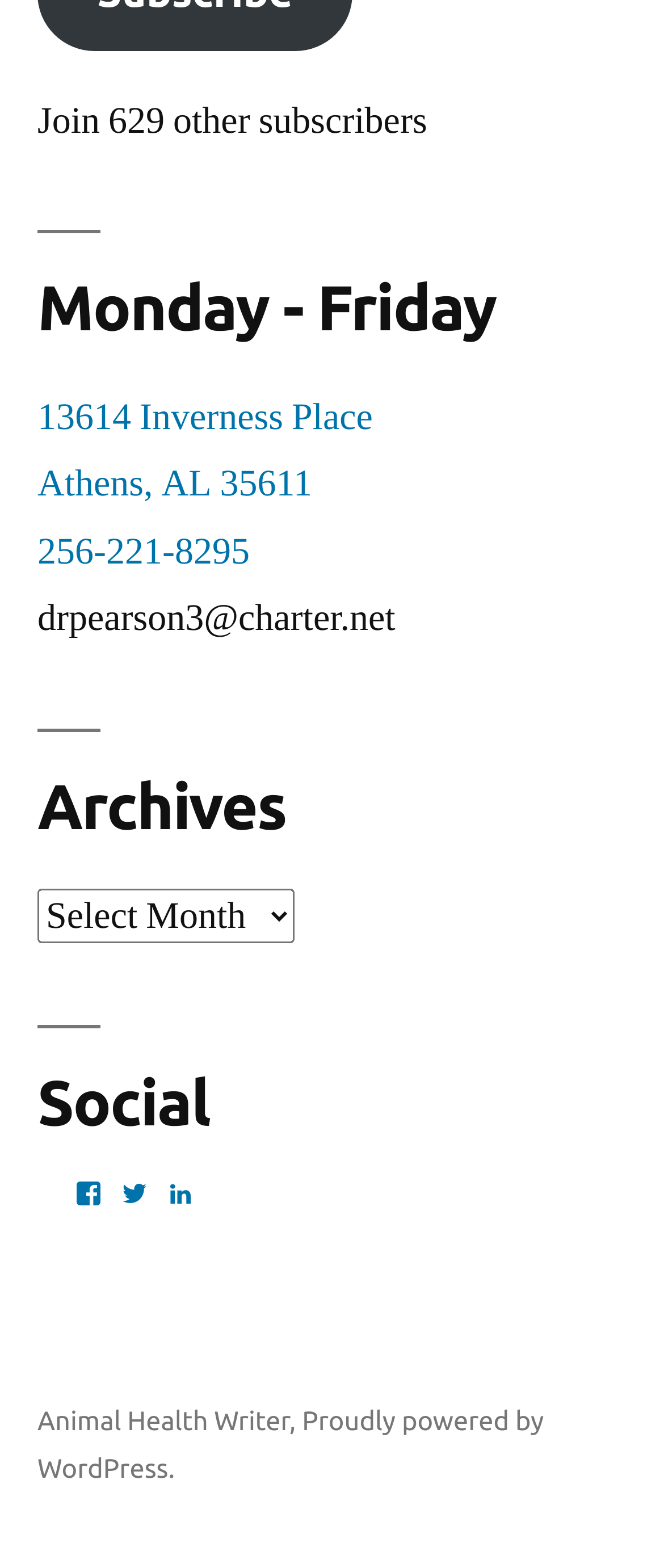Find the bounding box coordinates for the UI element that matches this description: "View steve.pearson.5209’s profile on Facebook".

[0.113, 0.752, 0.154, 0.77]